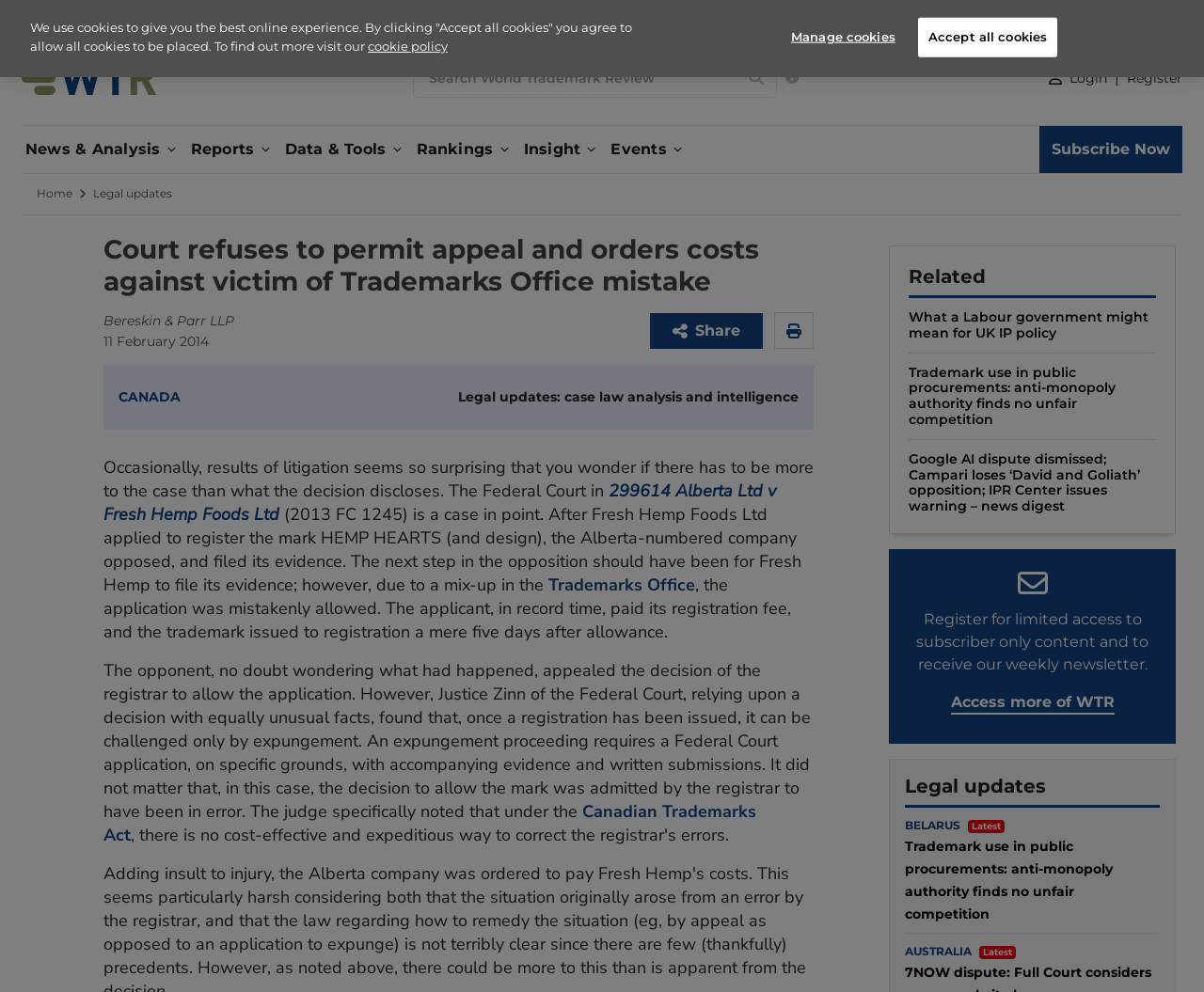From the given element description: "Customer Portal", find the bounding box for the UI element. Provide the coordinates as four float numbers between 0 and 1, in the order [left, top, right, bottom].

None